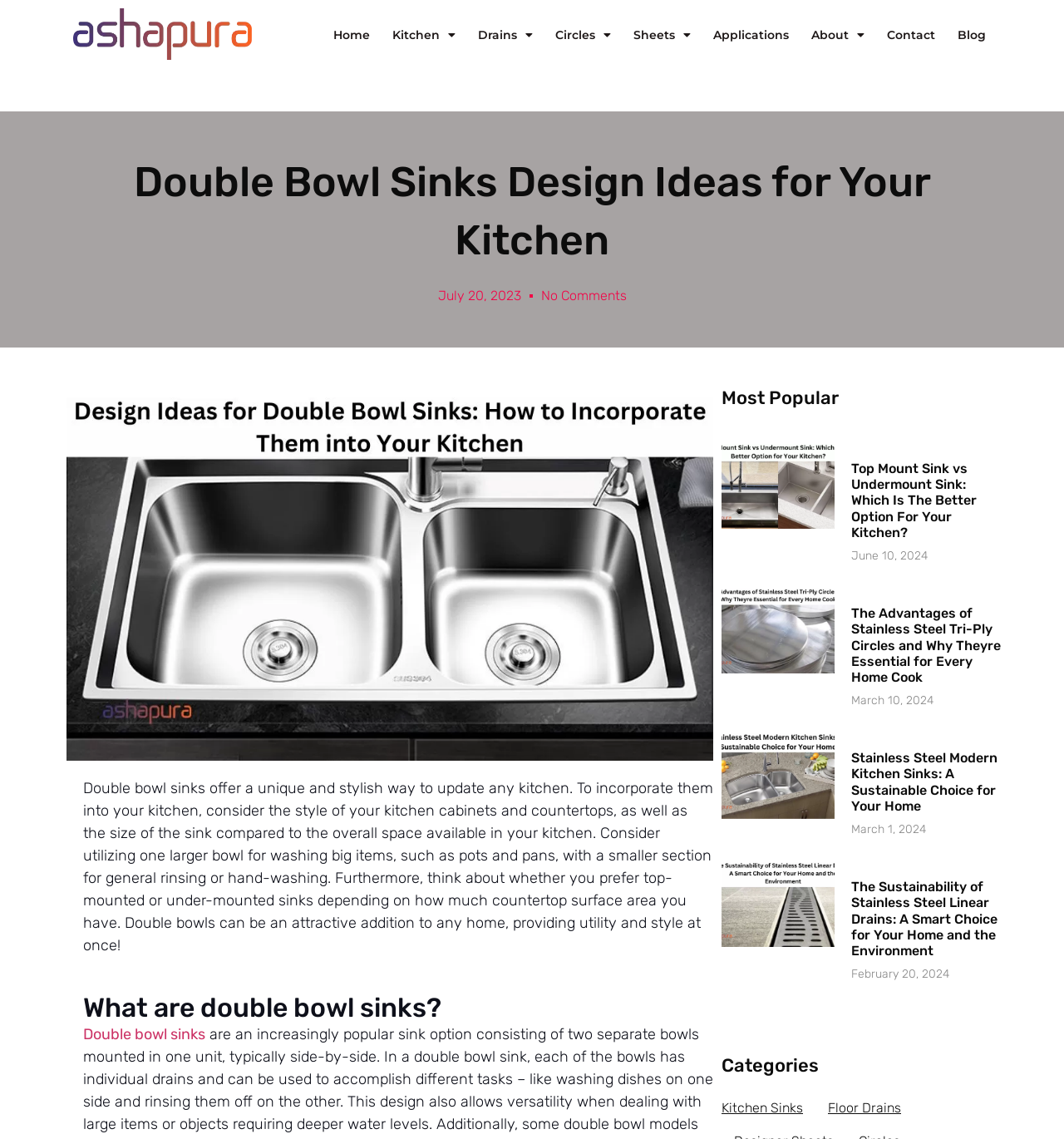How many articles are listed under 'Most Popular'?
Using the picture, provide a one-word or short phrase answer.

4